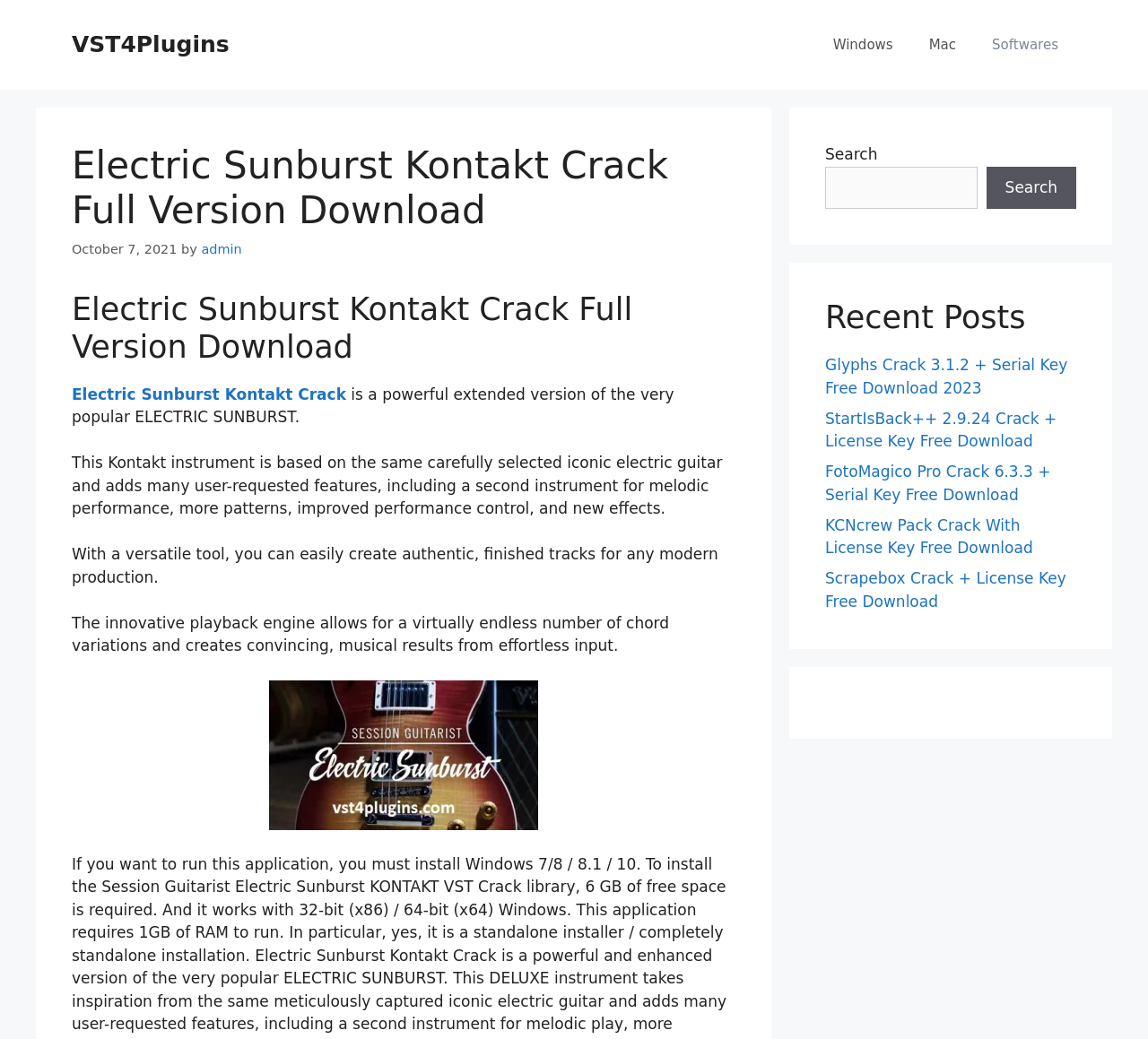Find the bounding box coordinates of the element you need to click on to perform this action: 'Read recent posts'. The coordinates should be represented by four float values between 0 and 1, in the format [left, top, right, bottom].

[0.719, 0.287, 0.938, 0.324]